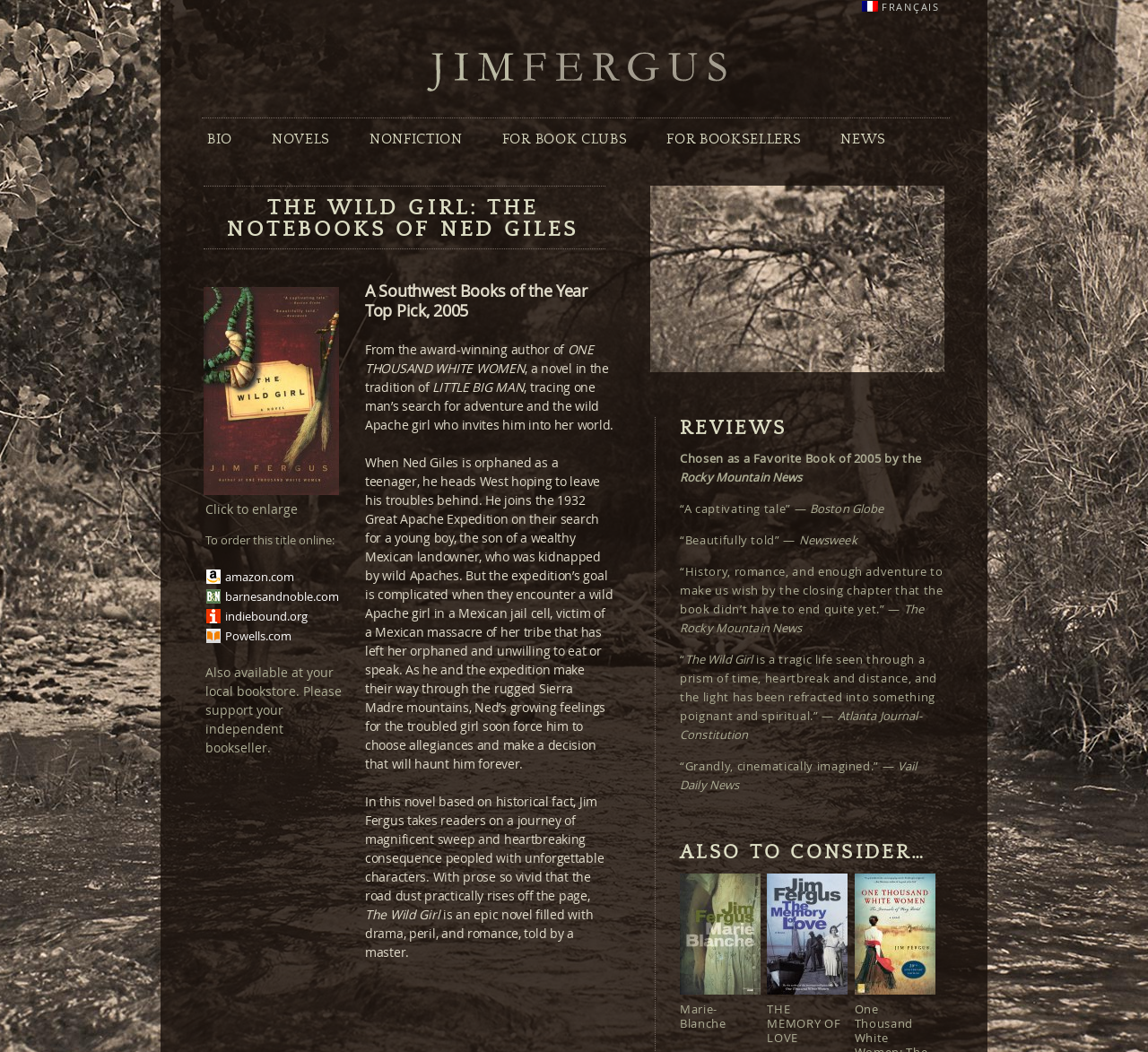Locate the bounding box coordinates of the clickable area to execute the instruction: "Order the book from amazon.com". Provide the coordinates as four float numbers between 0 and 1, represented as [left, top, right, bottom].

[0.196, 0.54, 0.256, 0.556]